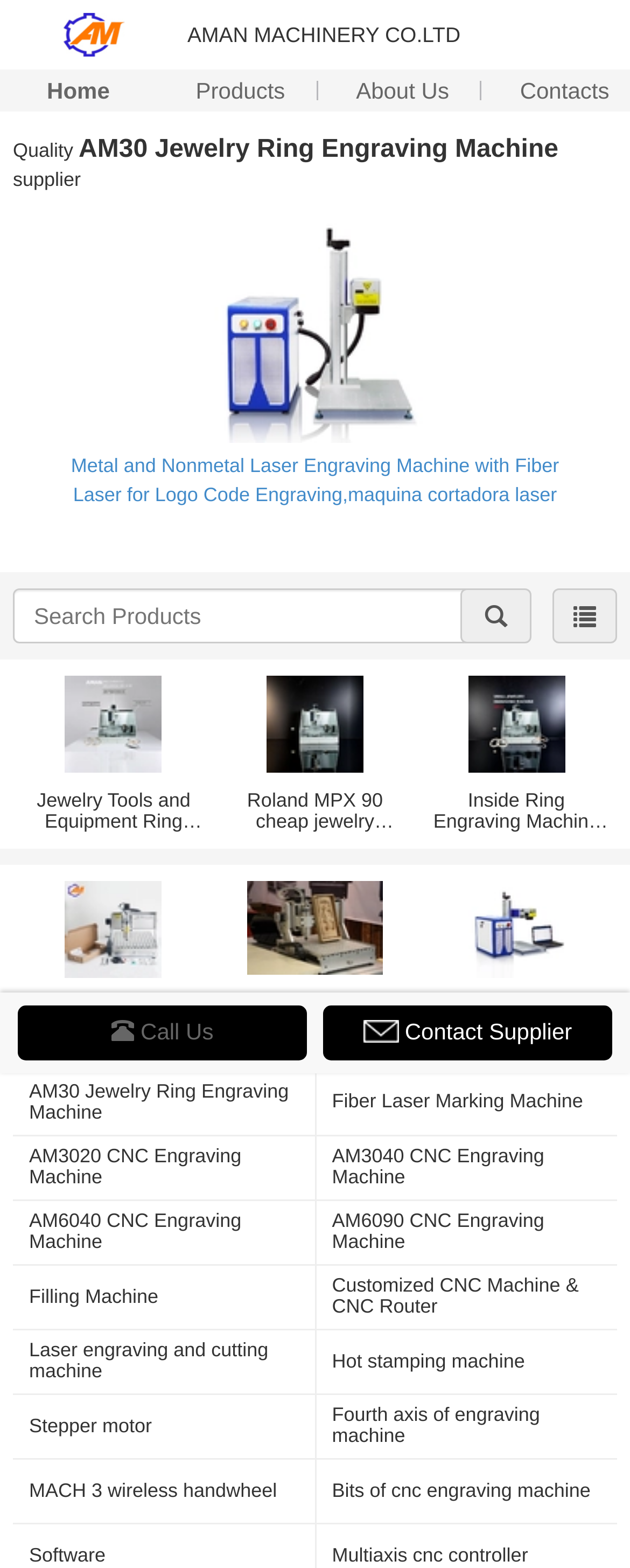Identify the main heading from the webpage and provide its text content.

AM30 Jewelry Ring Engraving Machine